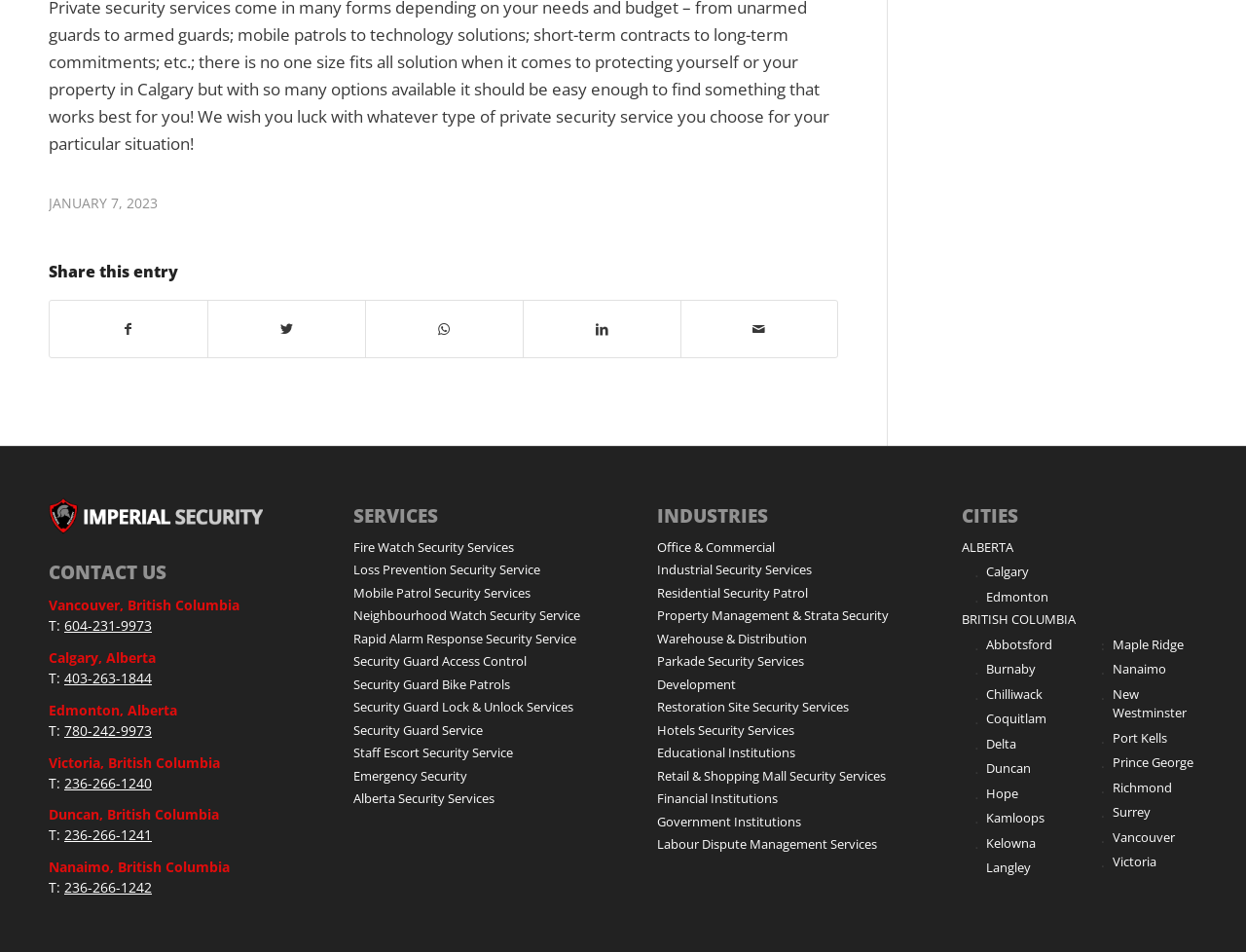Based on the element description "Educational Institutions", predict the bounding box coordinates of the UI element.

[0.528, 0.777, 0.717, 0.801]